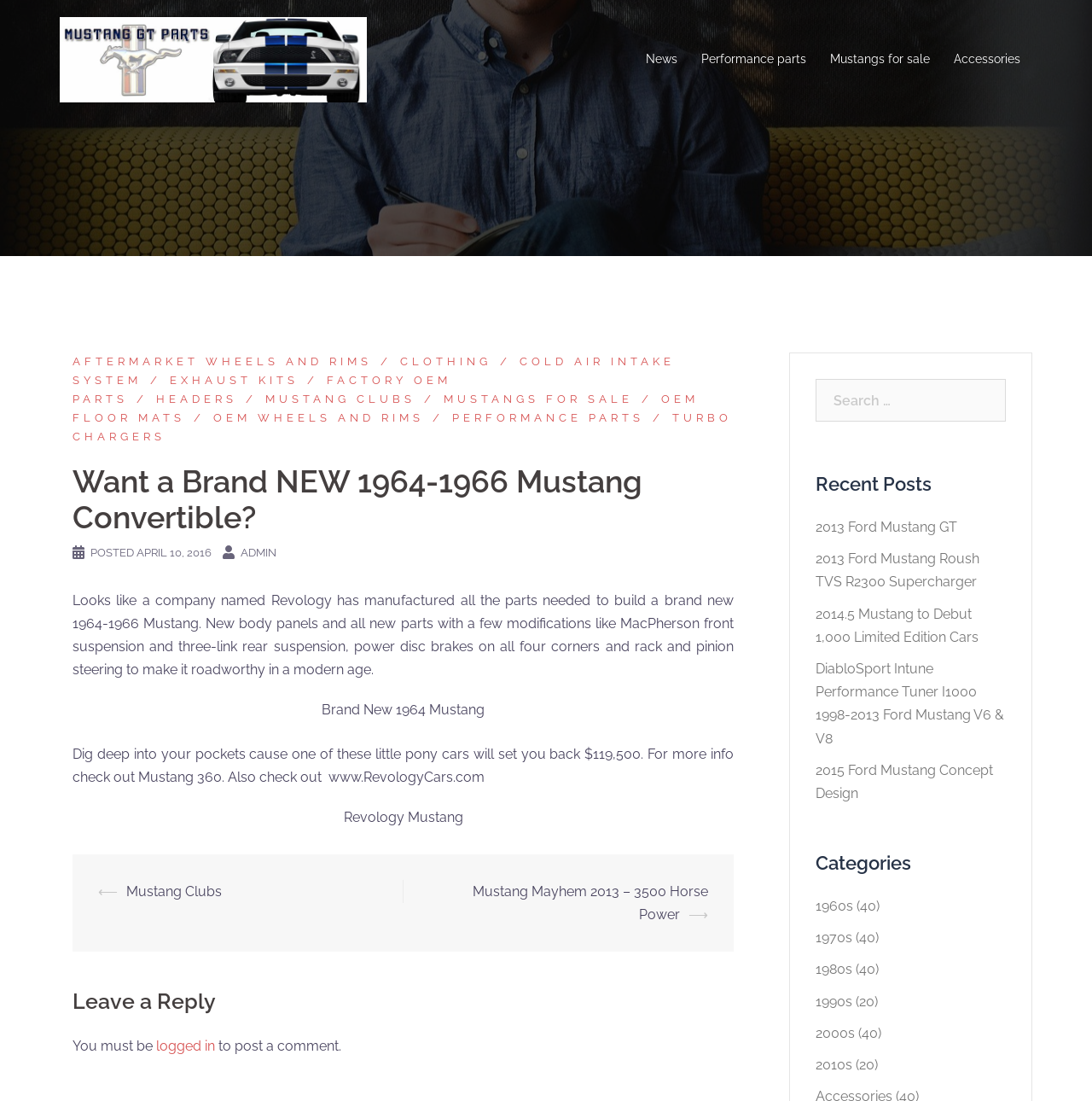From the image, can you give a detailed response to the question below:
How many horsepower does the Mustang Mayhem 2013 have?

The answer can be found in the 'Post navigation' section of the webpage, where it is mentioned that 'Mustang Mayhem 2013 – 3500 Horse Power'.